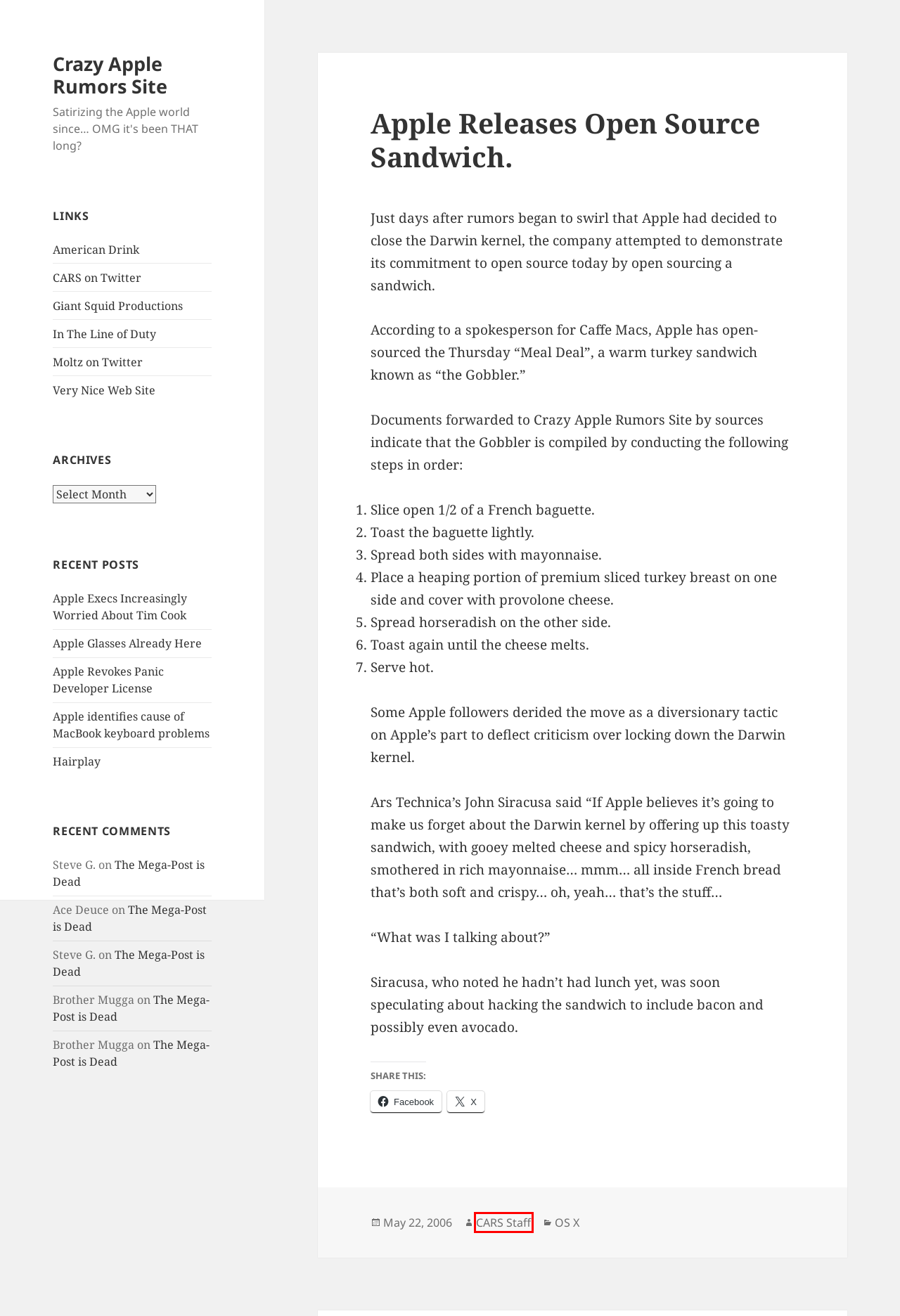Observe the screenshot of a webpage with a red bounding box around an element. Identify the webpage description that best fits the new page after the element inside the bounding box is clicked. The candidates are:
A. Apple identifies cause of MacBook keyboard problems – Crazy Apple Rumors Site
B. The Mega-Post is Dead – Crazy Apple Rumors Site
C. Apple Execs Increasingly Worried About Tim Cook – Crazy Apple Rumors Site
D. CARS Staff – Crazy Apple Rumors Site
E. Crazy Apple Rumors Site – Satirizing the Apple world since… OMG it's been THAT long?
F. American Drink
G. OS X – Crazy Apple Rumors Site
H. Hairplay – Crazy Apple Rumors Site

D